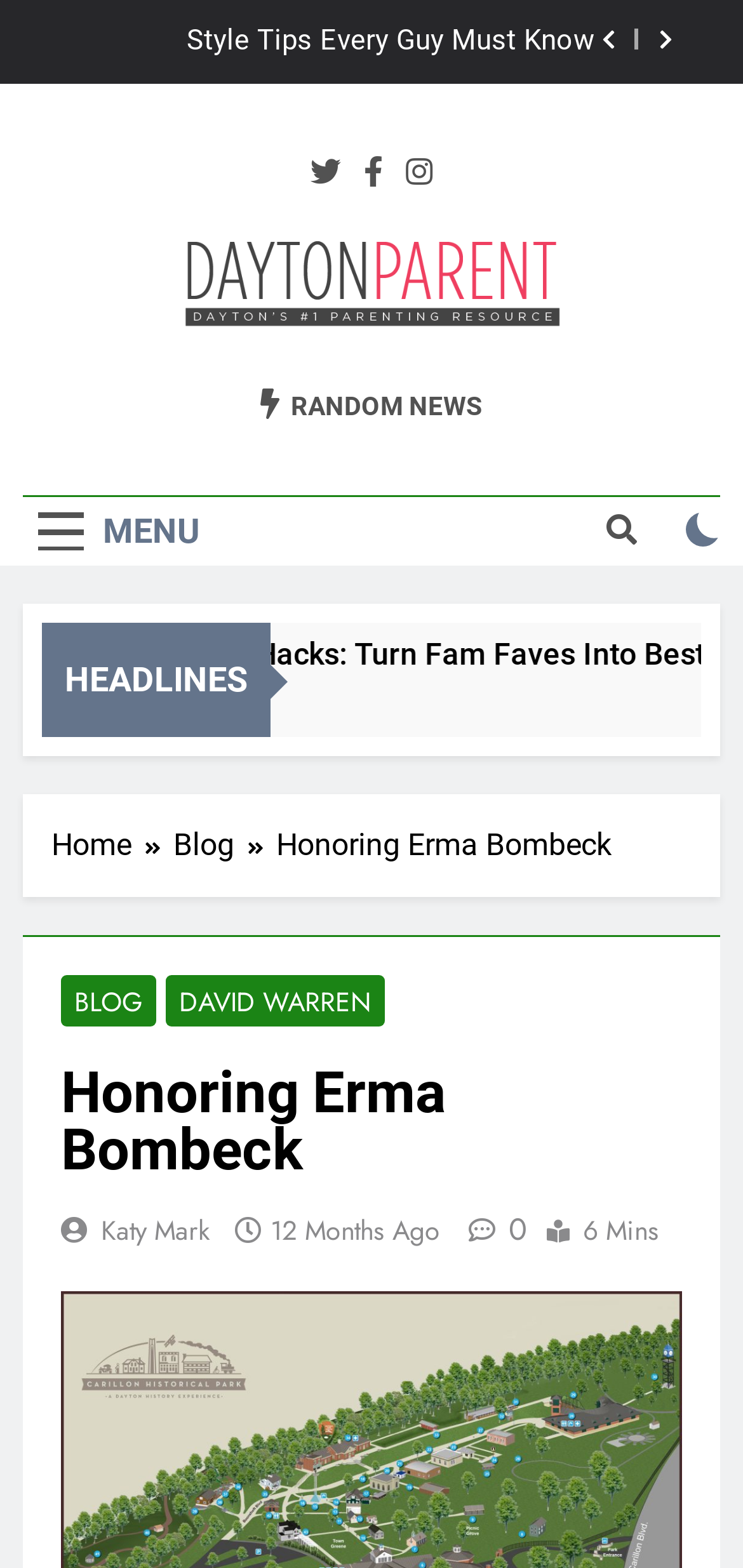Identify the bounding box coordinates of the element to click to follow this instruction: 'Click the BLOG link'. Ensure the coordinates are four float values between 0 and 1, provided as [left, top, right, bottom].

[0.082, 0.622, 0.21, 0.655]